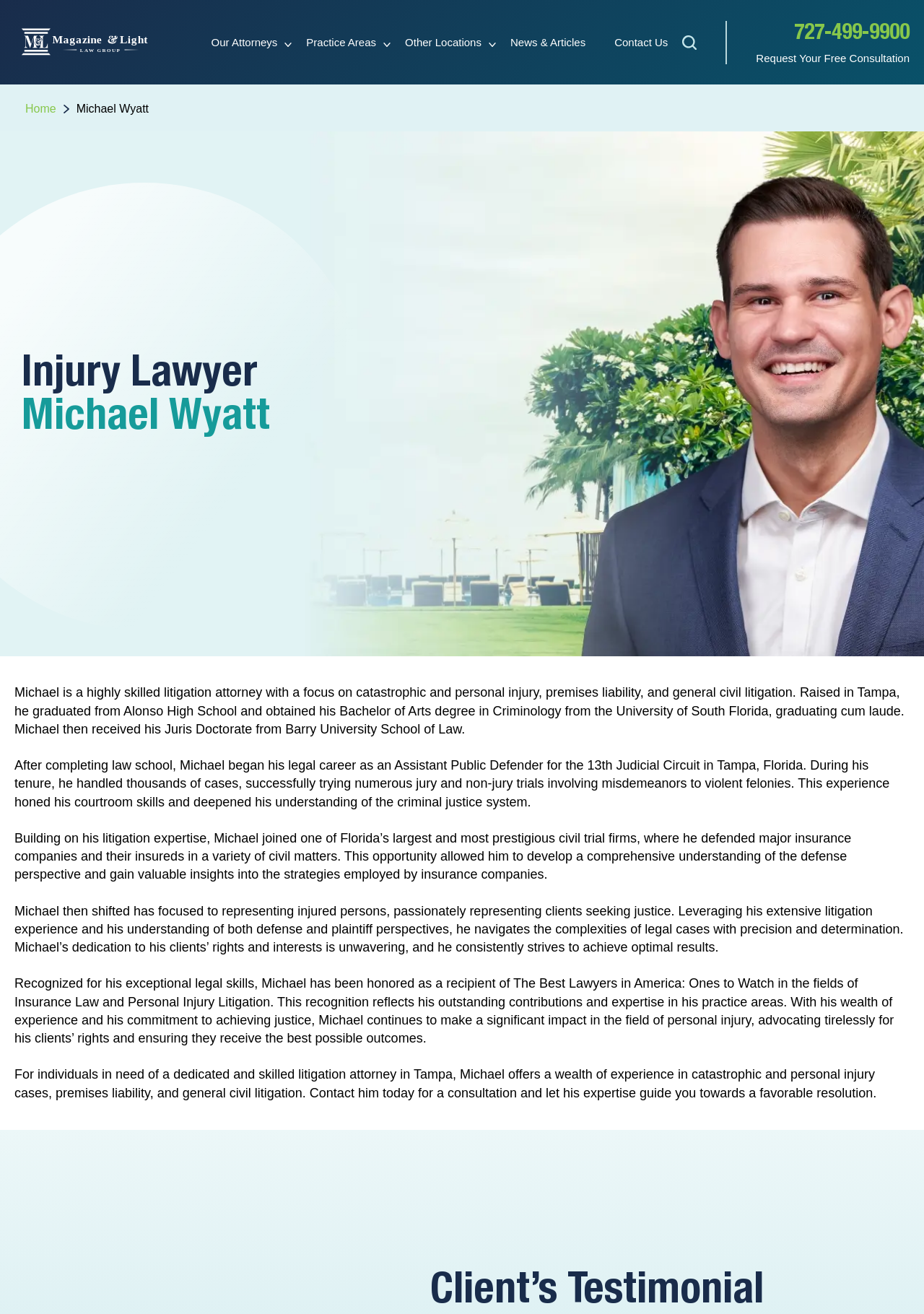Locate the bounding box coordinates of the clickable part needed for the task: "Call the phone number".

[0.859, 0.016, 0.984, 0.034]